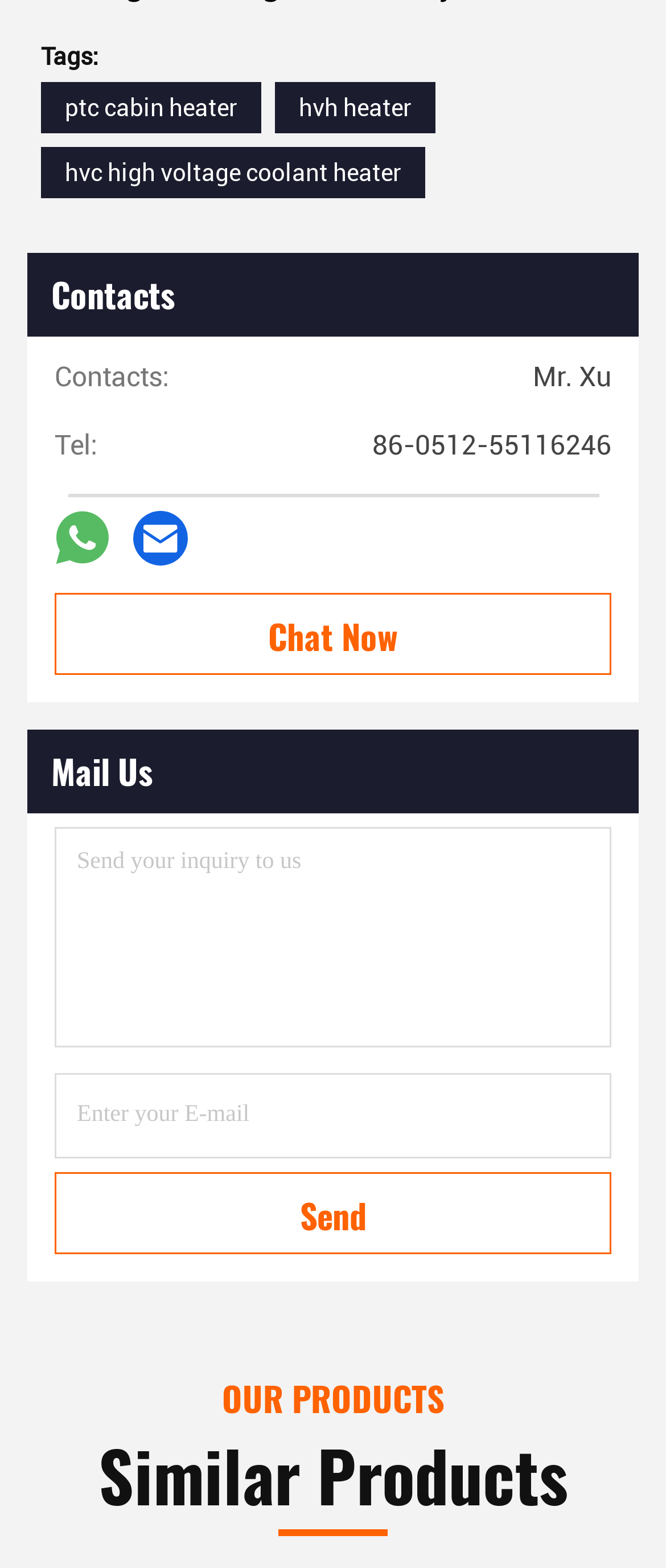Determine the bounding box coordinates for the element that should be clicked to follow this instruction: "Enter your email in the 'Enter your E-mail' field". The coordinates should be given as four float numbers between 0 and 1, in the format [left, top, right, bottom].

[0.082, 0.684, 0.918, 0.739]